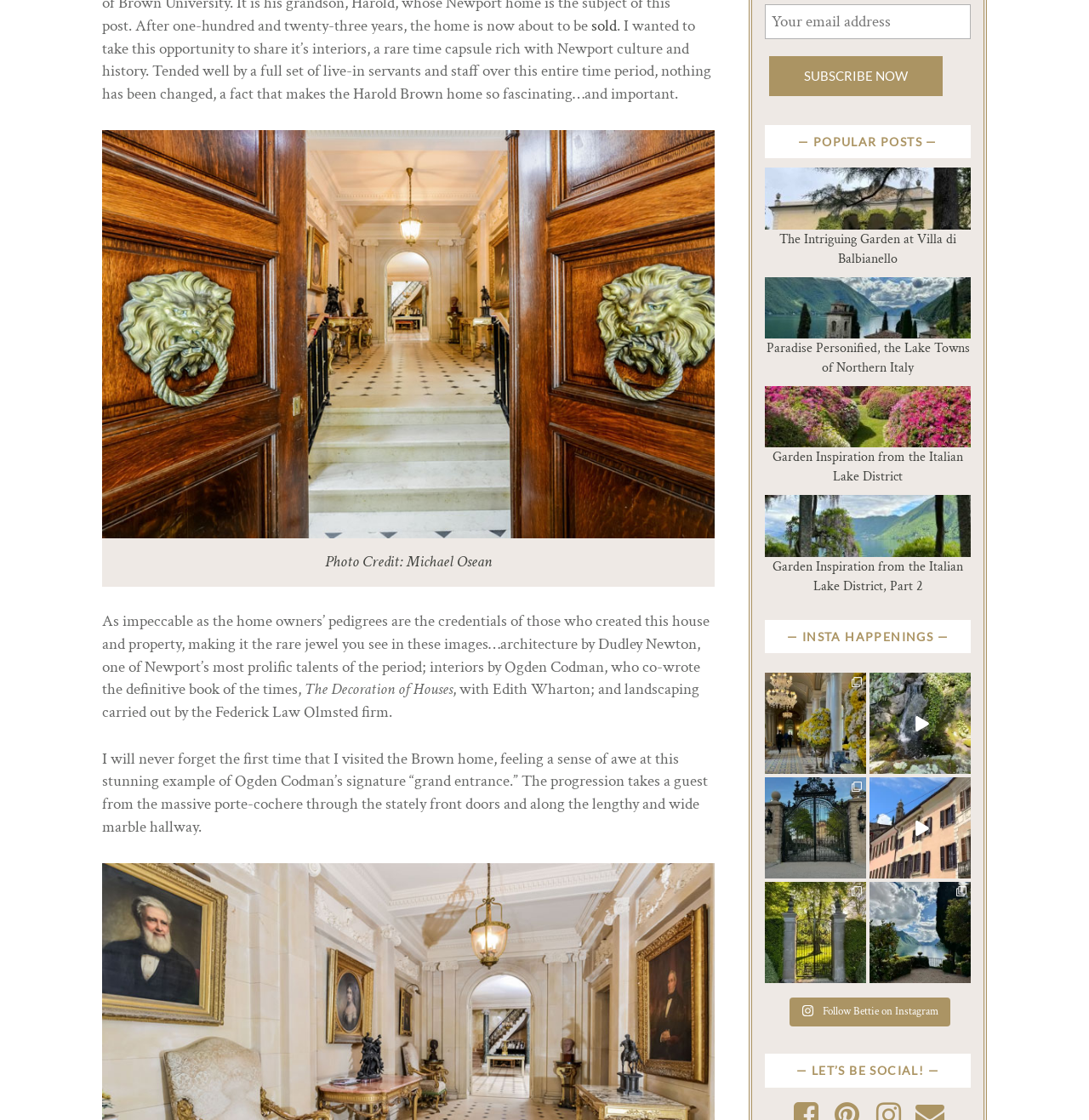Given the element description, predict the bounding box coordinates in the format (top-left x, top-left y, bottom-right x, bottom-right y). Make sure all values are between 0 and 1. Here is the element description: value="Subscribe Now"

[0.706, 0.05, 0.866, 0.086]